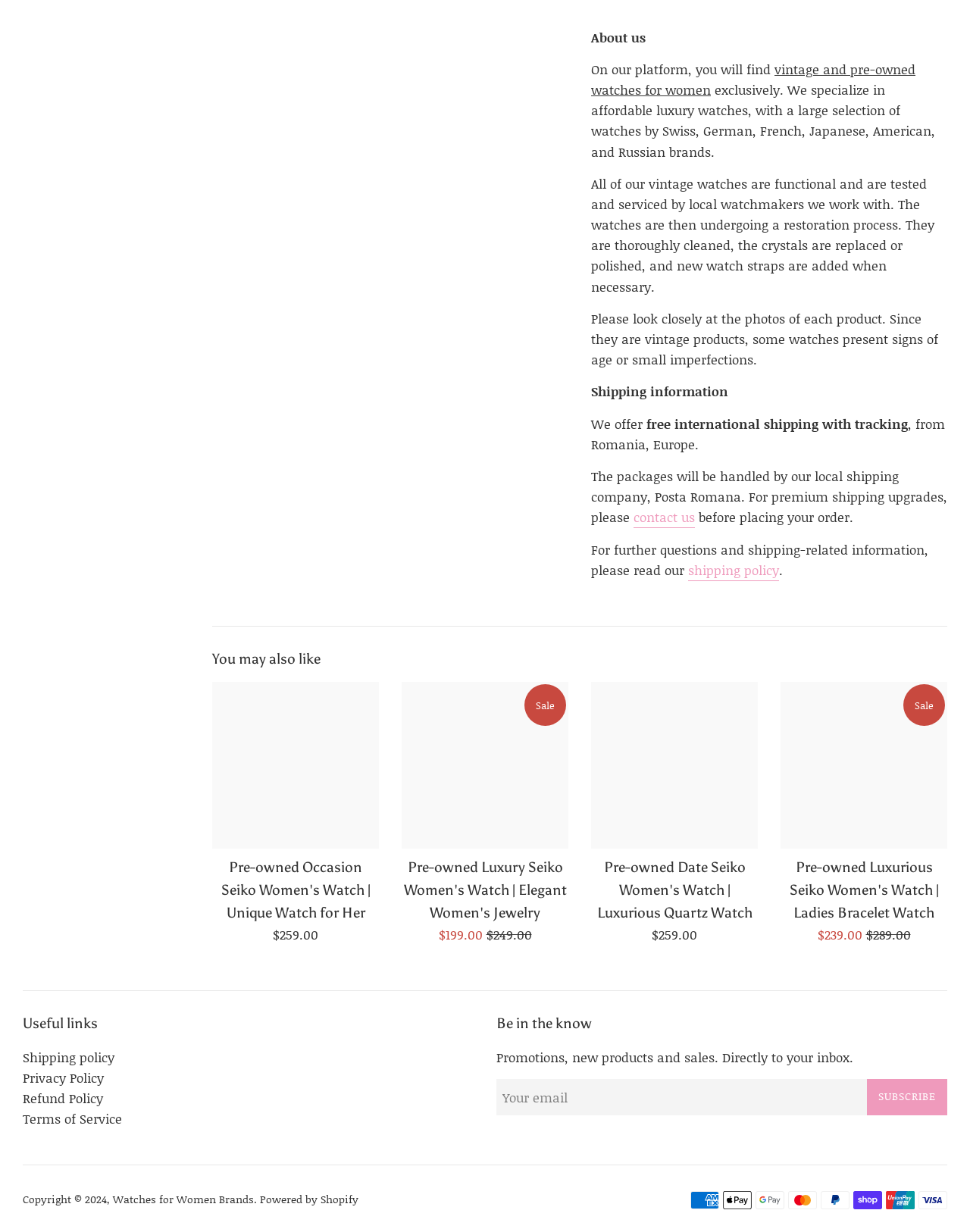Determine the bounding box coordinates for the clickable element required to fulfill the instruction: "view Pre-owned Occasion Seiko Women's Watch". Provide the coordinates as four float numbers between 0 and 1, i.e., [left, top, right, bottom].

[0.219, 0.554, 0.391, 0.689]